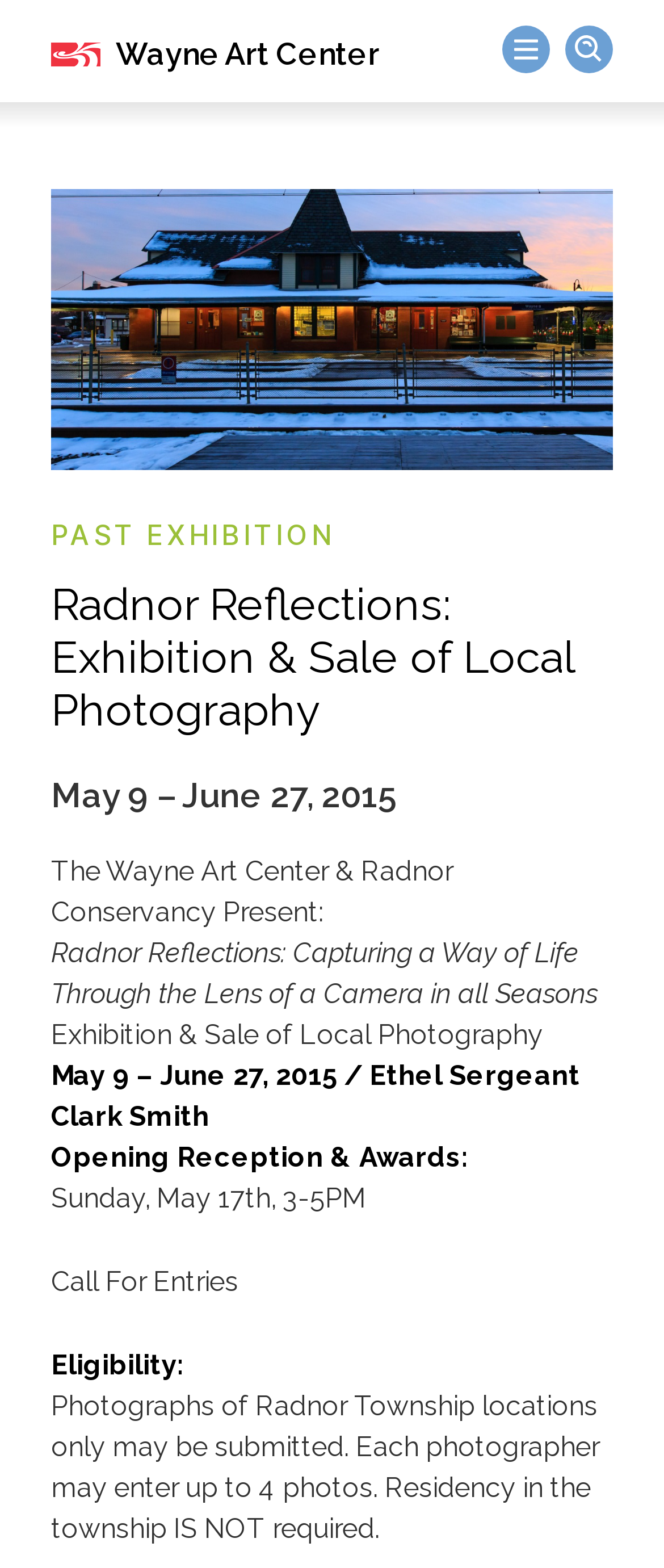What is the name of the art center?
Please answer the question with a detailed response using the information from the screenshot.

The answer can be found by looking at the link at the top of the webpage, which says 'Wayne Art Center'.